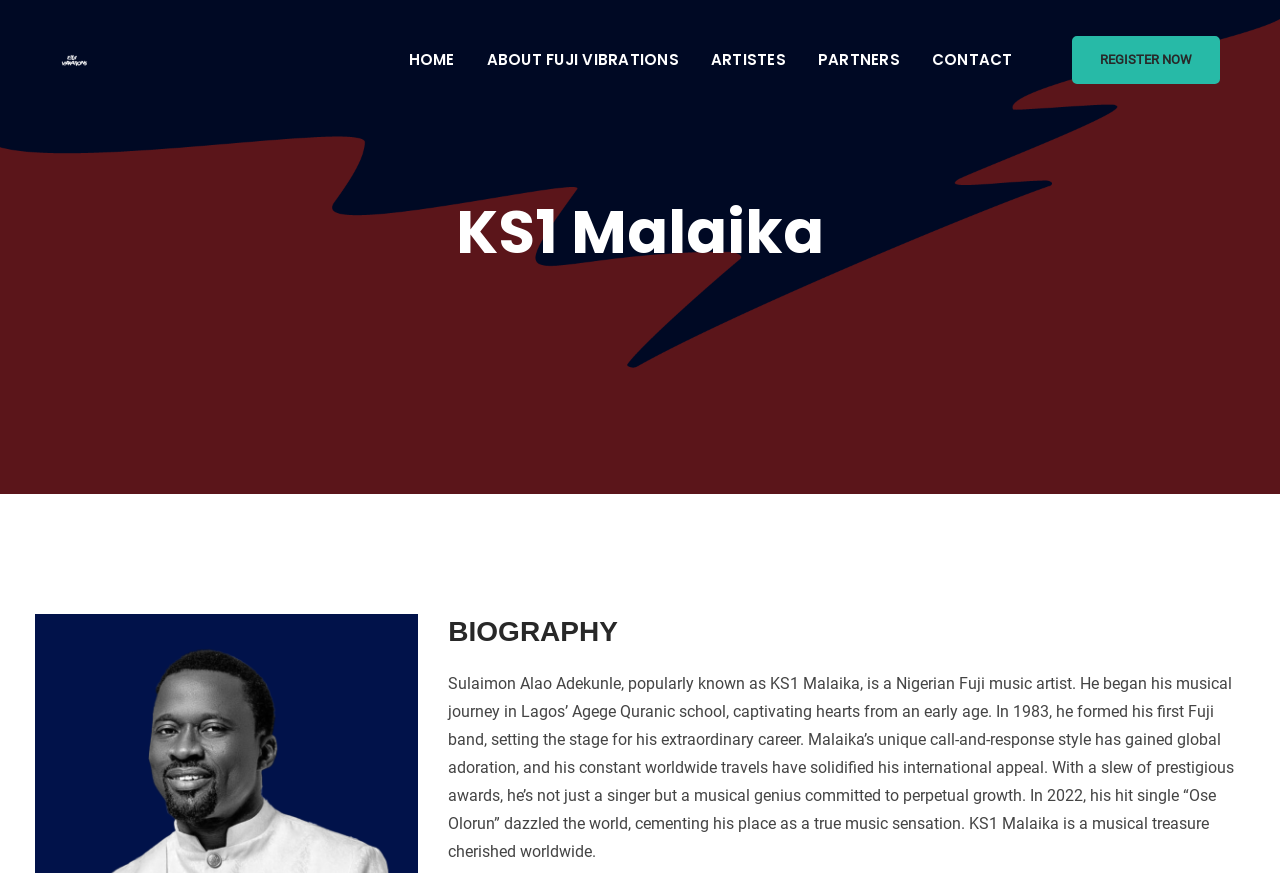What is the position of the 'REGISTER NOW' link?
Please use the image to provide a one-word or short phrase answer.

Right side